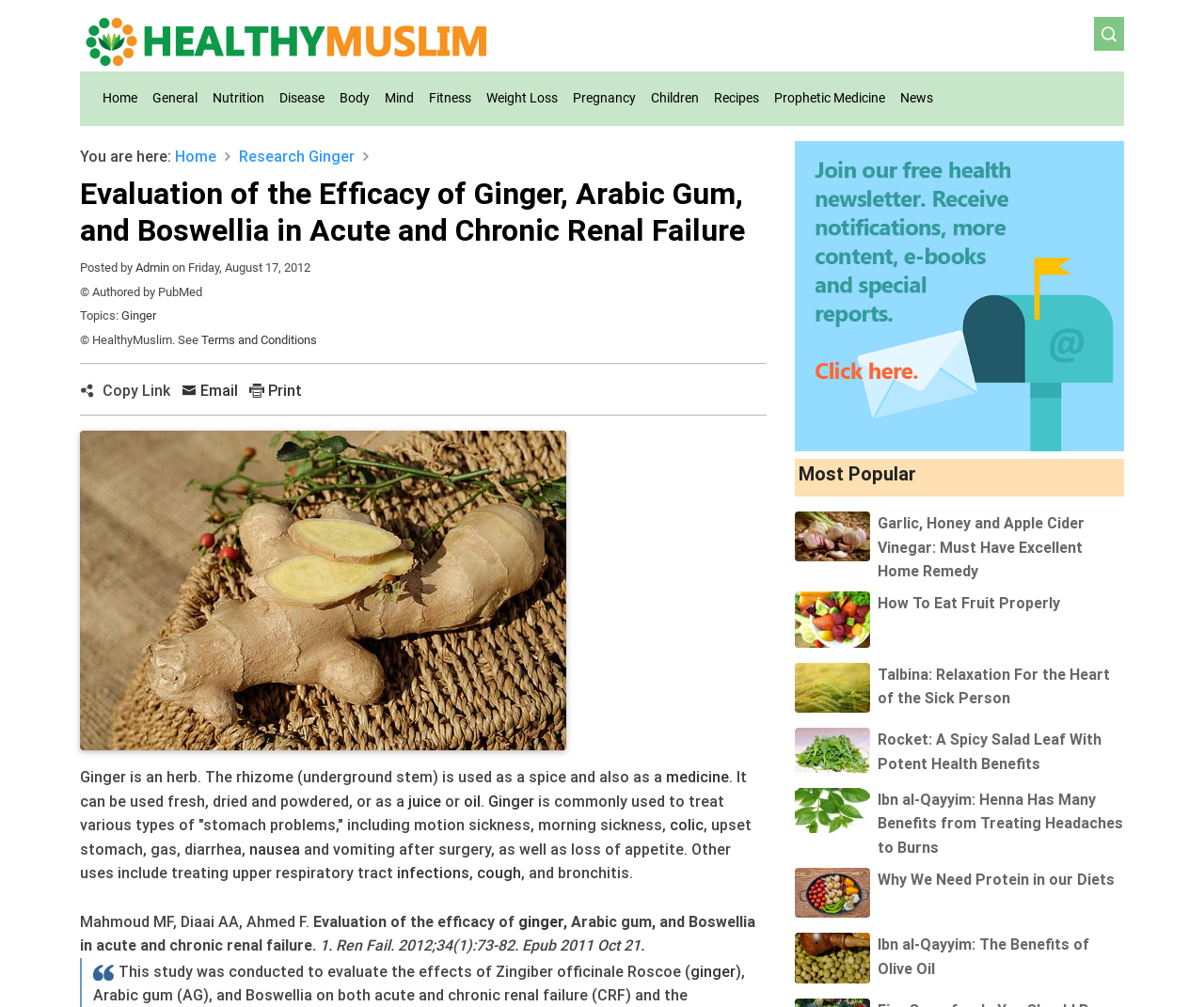Determine the coordinates of the bounding box that should be clicked to complete the instruction: "Click the 'Ginger' link". The coordinates should be represented by four float numbers between 0 and 1: [left, top, right, bottom].

[0.256, 0.145, 0.295, 0.164]